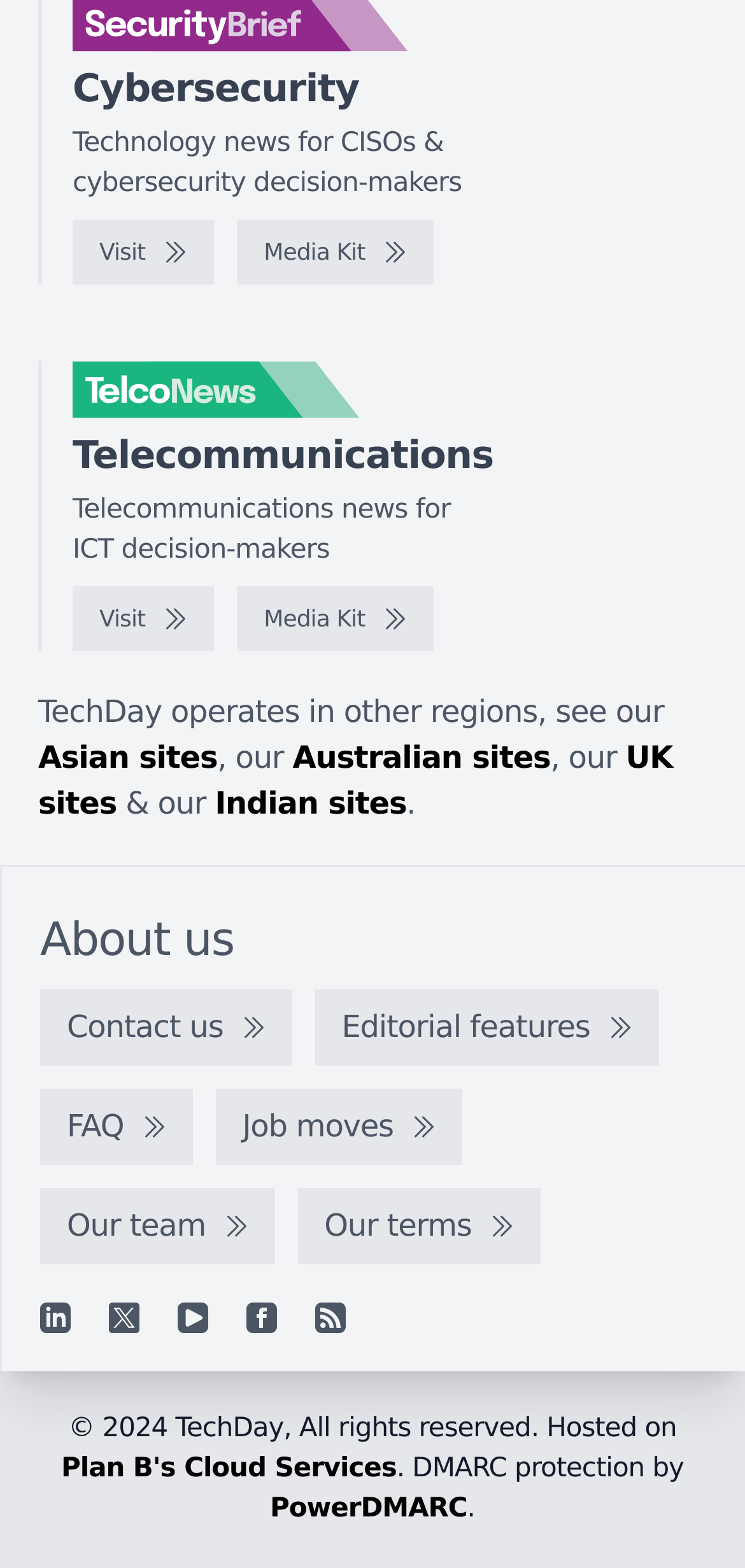Look at the image and write a detailed answer to the question: 
How many social media platforms are linked on this website?

I can see that the website has links to Linkedin, X, YouTube, Facebook, and RSS feed, which are all social media or content sharing platforms. These links are located at the bottom of the page, indicating that the website wants to connect with its audience through these channels.